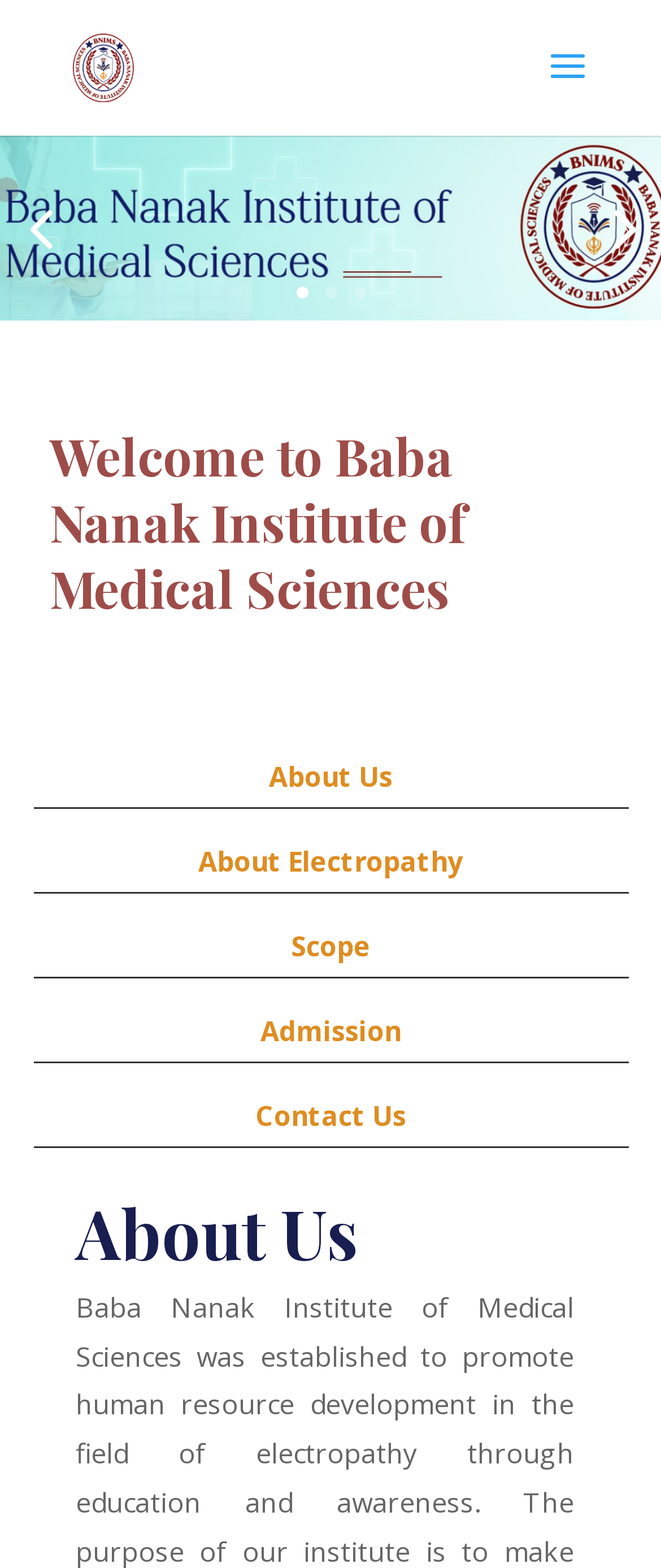Determine the title of the webpage and give its text content.

Welcome to Baba Nanak Institute of Medical Sciences